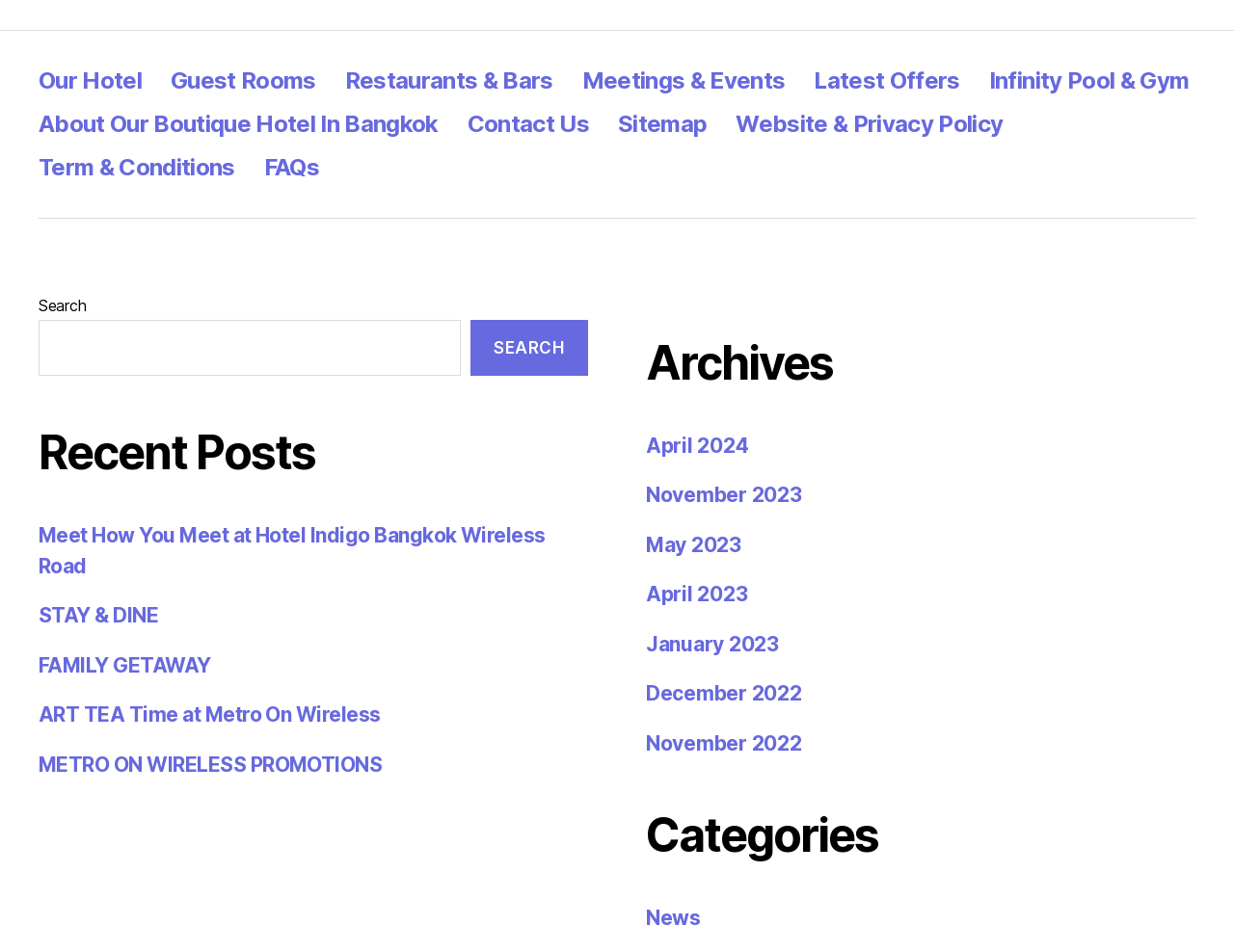Locate the bounding box coordinates of the clickable element to fulfill the following instruction: "Check News category". Provide the coordinates as four float numbers between 0 and 1 in the format [left, top, right, bottom].

[0.523, 0.952, 0.568, 0.977]